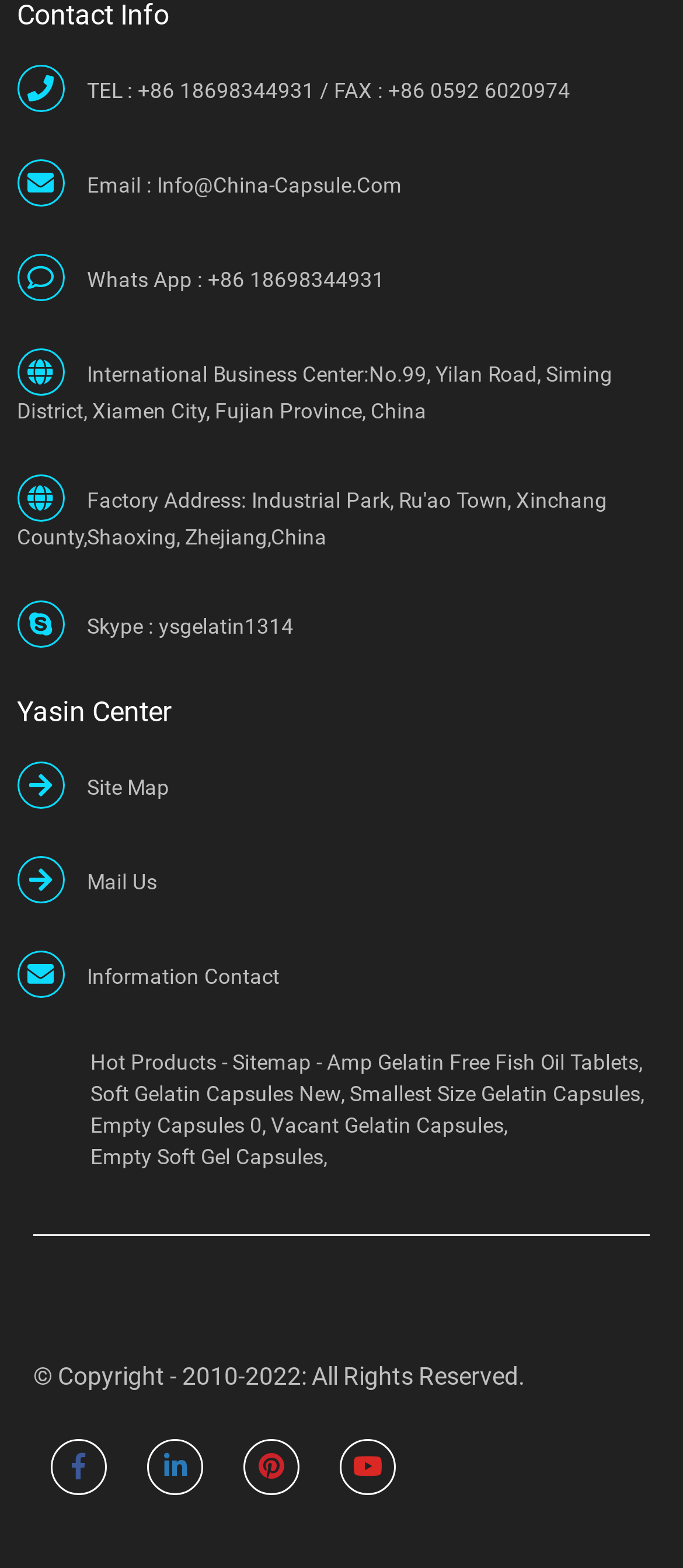What type of products are featured on the webpage?
Please provide a comprehensive answer based on the information in the image.

I found that the webpage features gelatin capsules by looking at the various link elements with OCR text such as 'Gelatin Free Fish Oil Tablets', 'Soft Gelatin Capsules New', and 'Empty Gelatin Capsules', which suggest that the business is related to gelatin capsules.